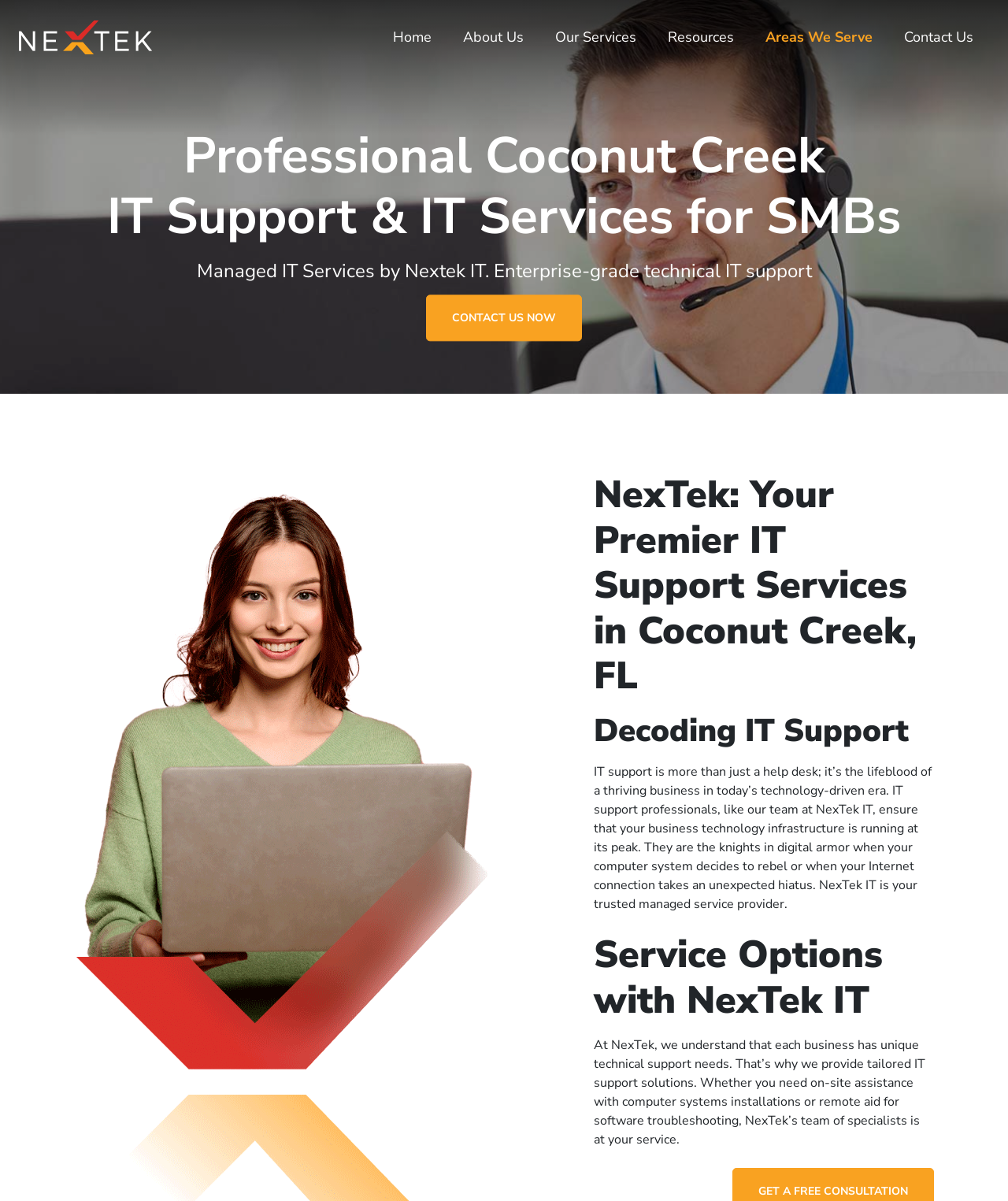Describe all visible elements and their arrangement on the webpage.

The webpage is about IT support services provided by NexTek in Coconut Creek, Florida. At the top left corner, there is a NexTek logo, which is an image linked to the company's homepage. Next to the logo, there is a navigation menu with links to different sections of the website, including Home, About Us, Our Services, Resources, Areas We Serve, and Contact Us.

Below the navigation menu, there are two headings that introduce the company's IT support services. The first heading is "Professional Coconut Creek IT Support & IT Services for SMBs", and the second heading is "Managed IT Services by Nextek IT. Enterprise-grade technical IT support". 

On the right side of the headings, there is a call-to-action button "CONTACT US NOW" that encourages visitors to get in touch with the company. Above the button, there is a large background image that shows a person working with a laptop, which is related to IT services.

Further down the page, there is a section that highlights the importance of IT support for businesses. The section is headed by "NexTek: Your Premier IT Support Services in Coconut Creek, FL" and "Decoding IT Support". The text explains that IT support is crucial for businesses to thrive in today's technology-driven era and that NexTek's team of professionals can provide tailored IT support solutions.

Below this section, there is another heading "Service Options with NexTek IT" that introduces the company's customized IT support services. The text explains that NexTek's team of specialists can provide on-site and remote assistance with computer systems installations and software troubleshooting.